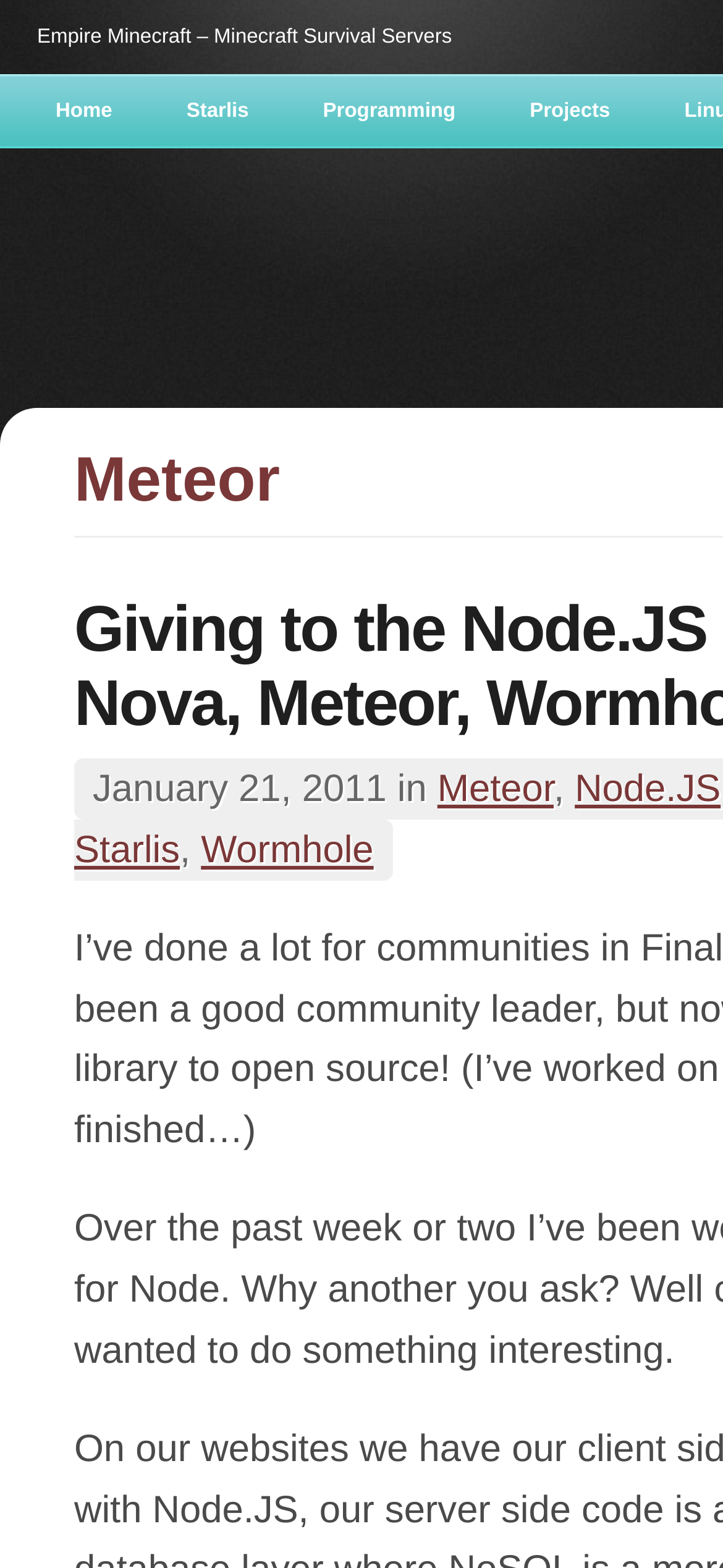What is the name of the author or owner?
Using the details from the image, give an elaborate explanation to answer the question.

The meta description 'Meteor Archives – Aikar's Thoughts' suggests that Aikar is the author or owner of the webpage, and the webpage contains their thoughts or archives.